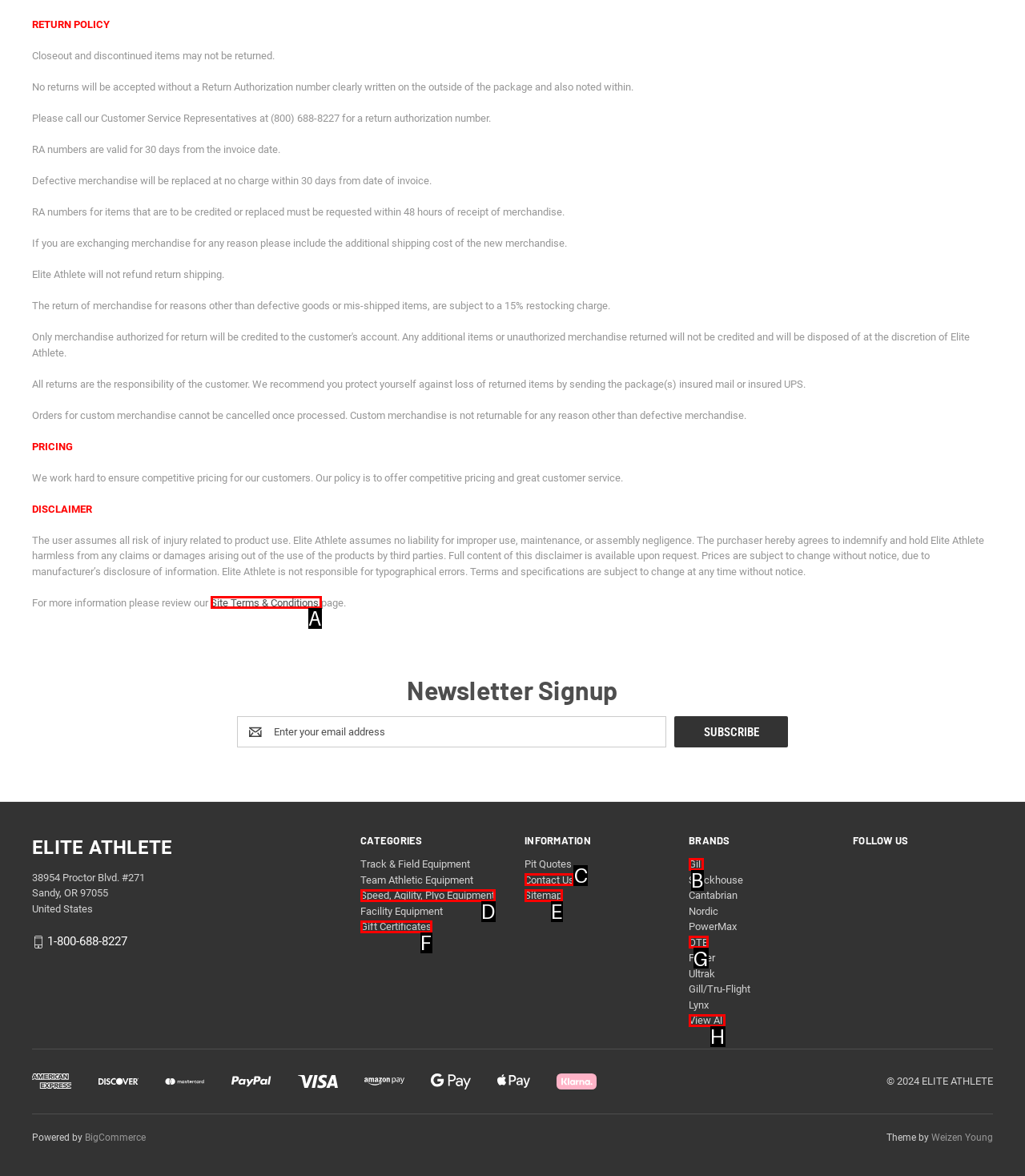Select the appropriate HTML element to click on to finish the task: Contact Us.
Answer with the letter corresponding to the selected option.

C